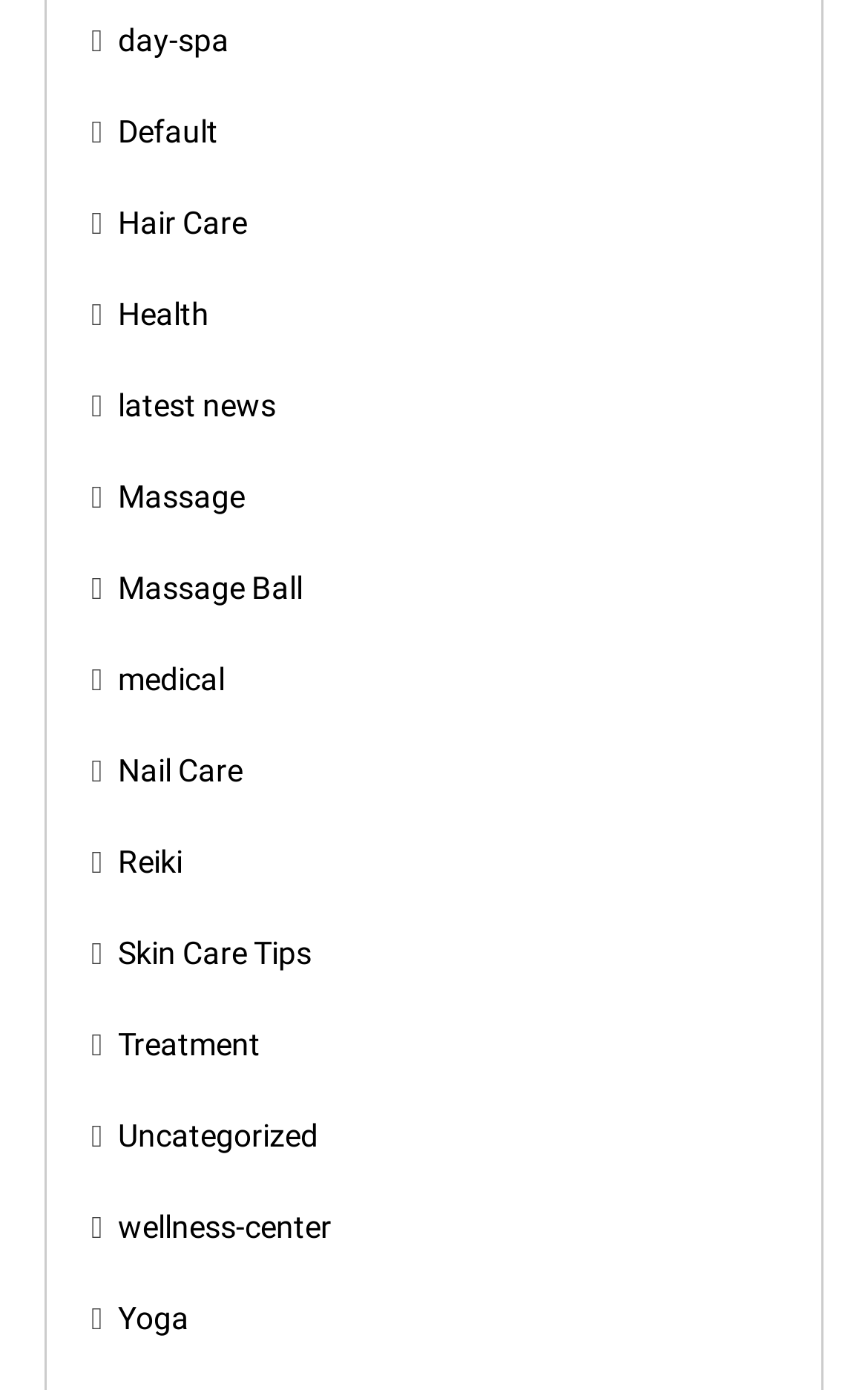Refer to the screenshot and answer the following question in detail:
How many links are on the left side?

I counted the number of links on the left side of the webpage, starting from 'day-spa' and ending at 'Yoga', and found a total of 17 links.